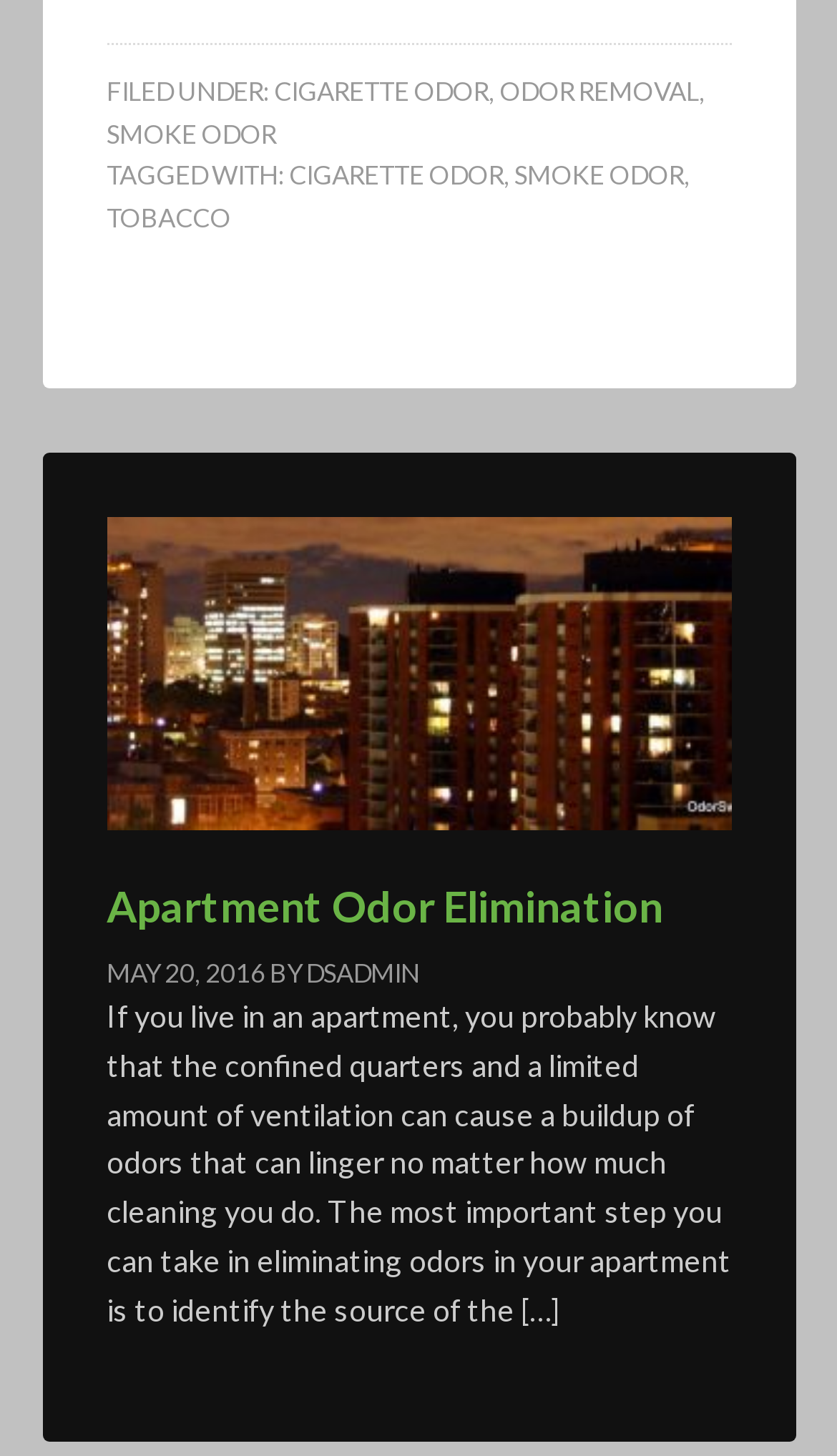What is the category of the article?
Answer the question with a detailed and thorough explanation.

The category of the article can be determined by looking at the footer section of the webpage, where it says 'FILED UNDER:' followed by links to categories. One of the categories is 'ODOR REMOVAL', which is related to the article's content.